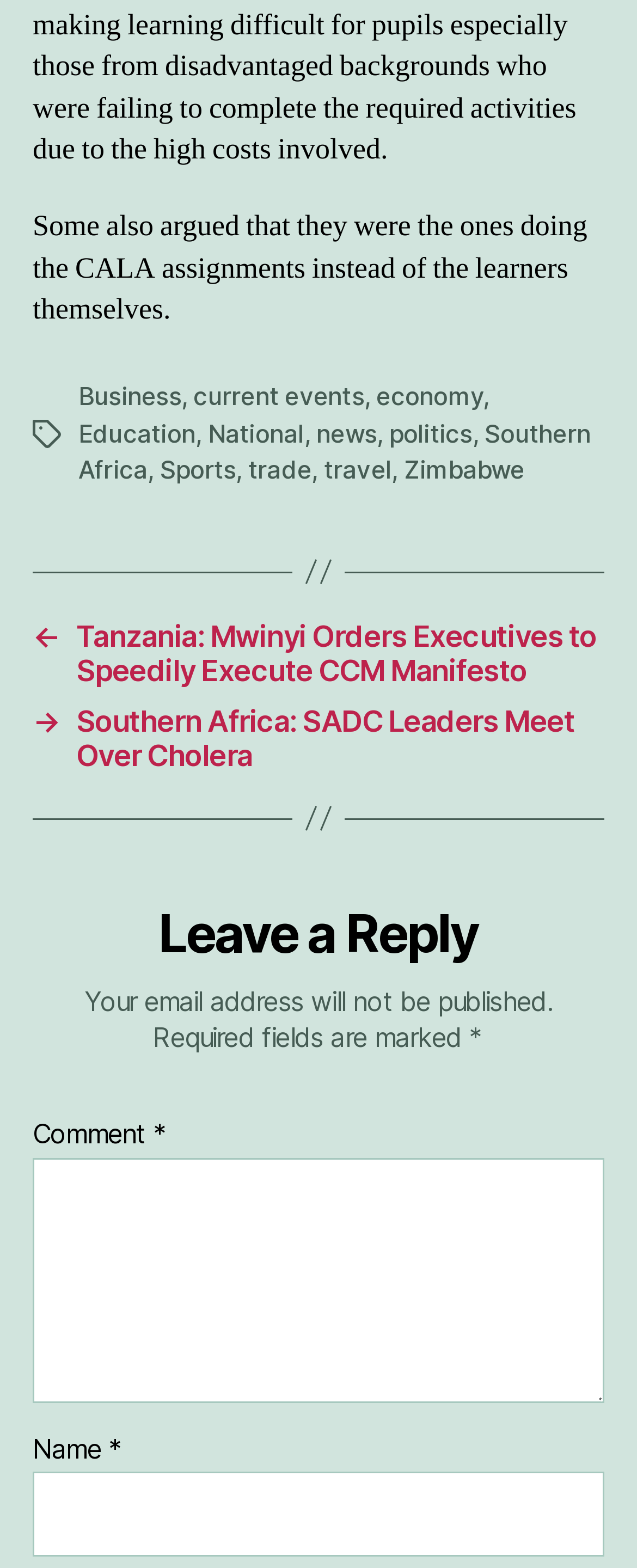Given the following UI element description: "travel", find the bounding box coordinates in the webpage screenshot.

[0.508, 0.29, 0.615, 0.309]